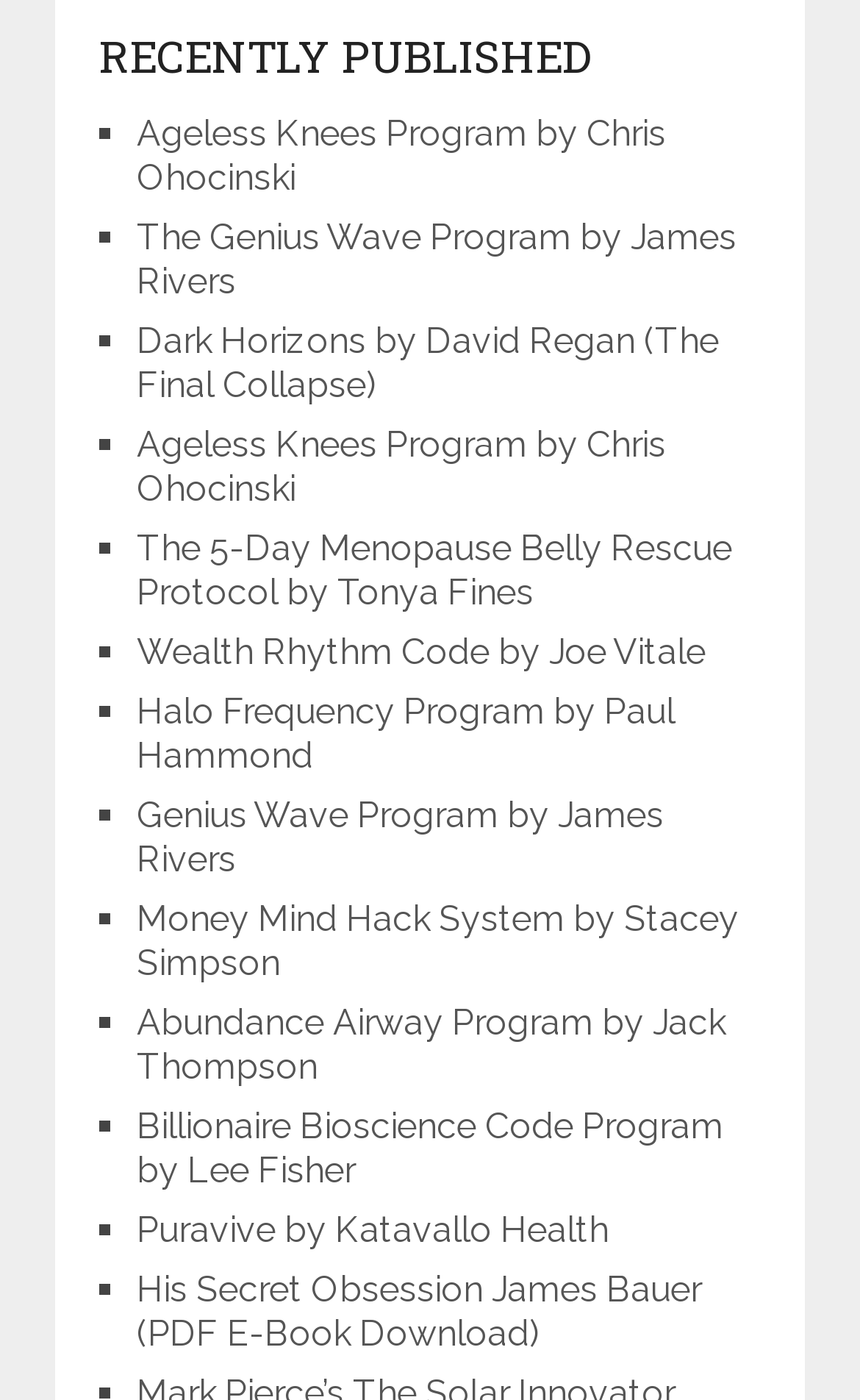From the details in the image, provide a thorough response to the question: How many programs are listed on this webpage?

There are 15 programs listed on this webpage, each represented by a link and a list marker '■'. The programs are listed in a vertical order, and their titles can be found by reading the text associated with each link.